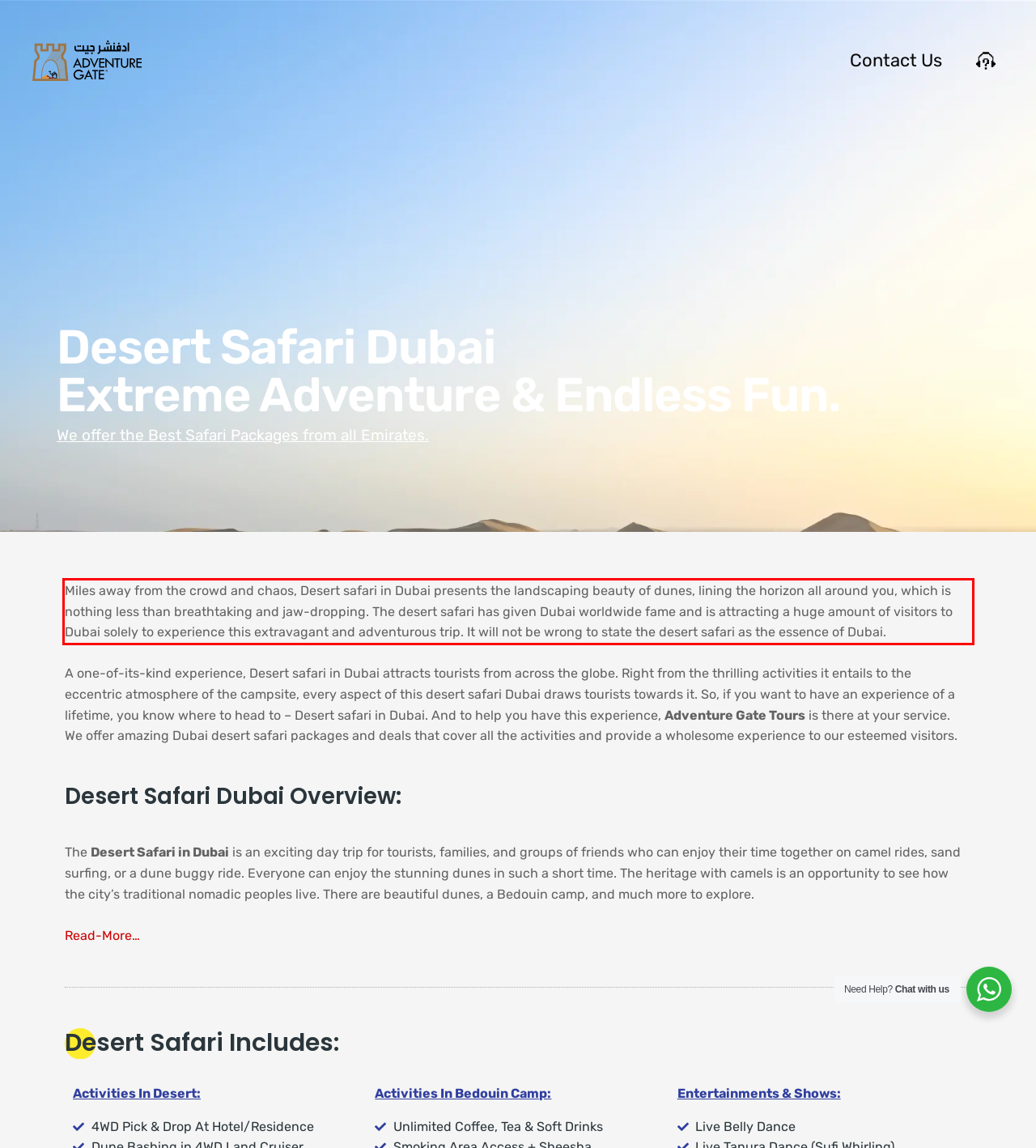Identify and extract the text within the red rectangle in the screenshot of the webpage.

Miles away from the crowd and chaos, Desert safari in Dubai presents the landscaping beauty of dunes, lining the horizon all around you, which is nothing less than breathtaking and jaw-dropping. The desert safari has given Dubai worldwide fame and is attracting a huge amount of visitors to Dubai solely to experience this extravagant and adventurous trip. It will not be wrong to state the desert safari as the essence of Dubai.